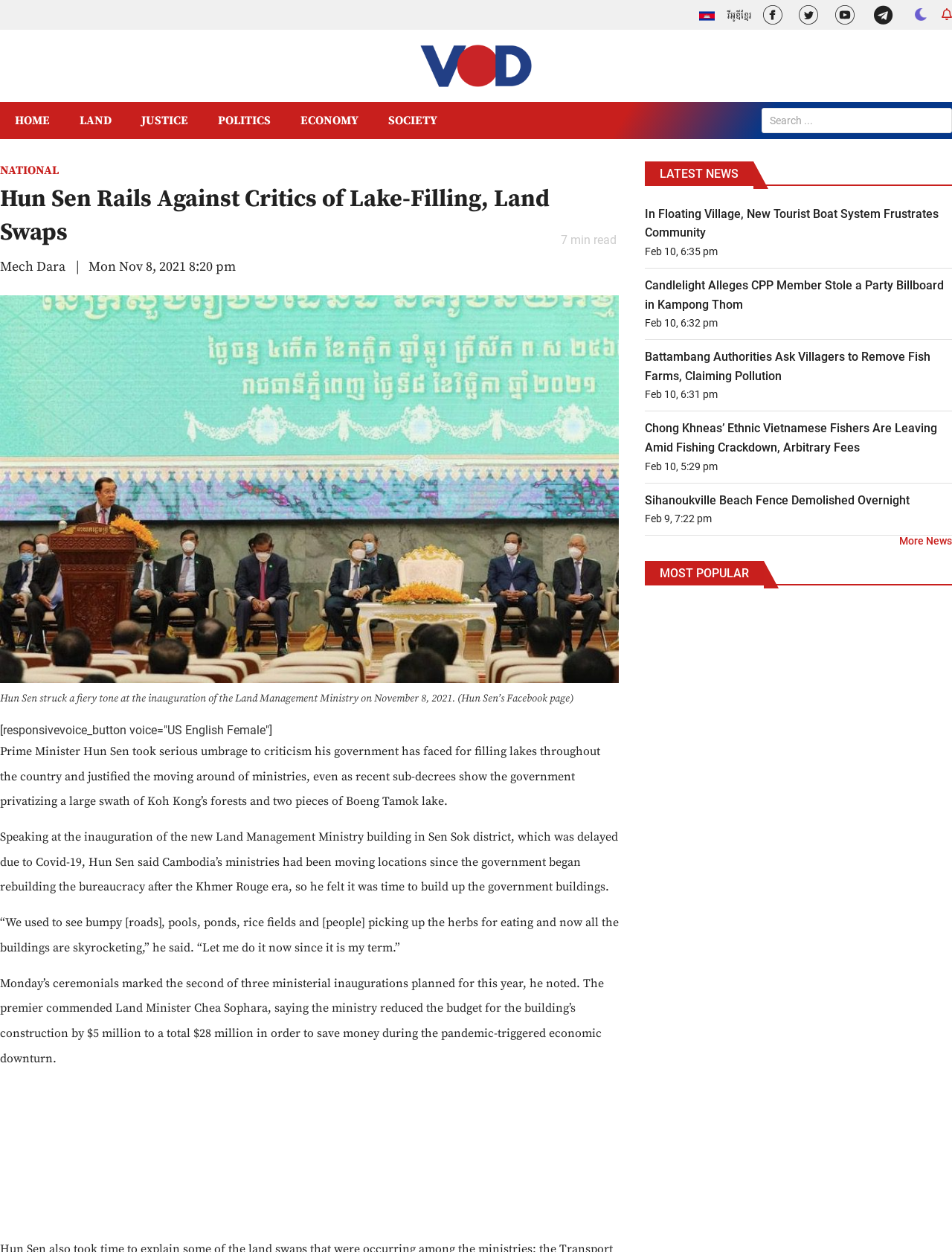What is the name of the district where the Land Management Ministry building is located?
Please analyze the image and answer the question with as much detail as possible.

The article states that Hun Sen spoke at the inauguration of the new Land Management Ministry building in Sen Sok district, which was delayed due to Covid-19.